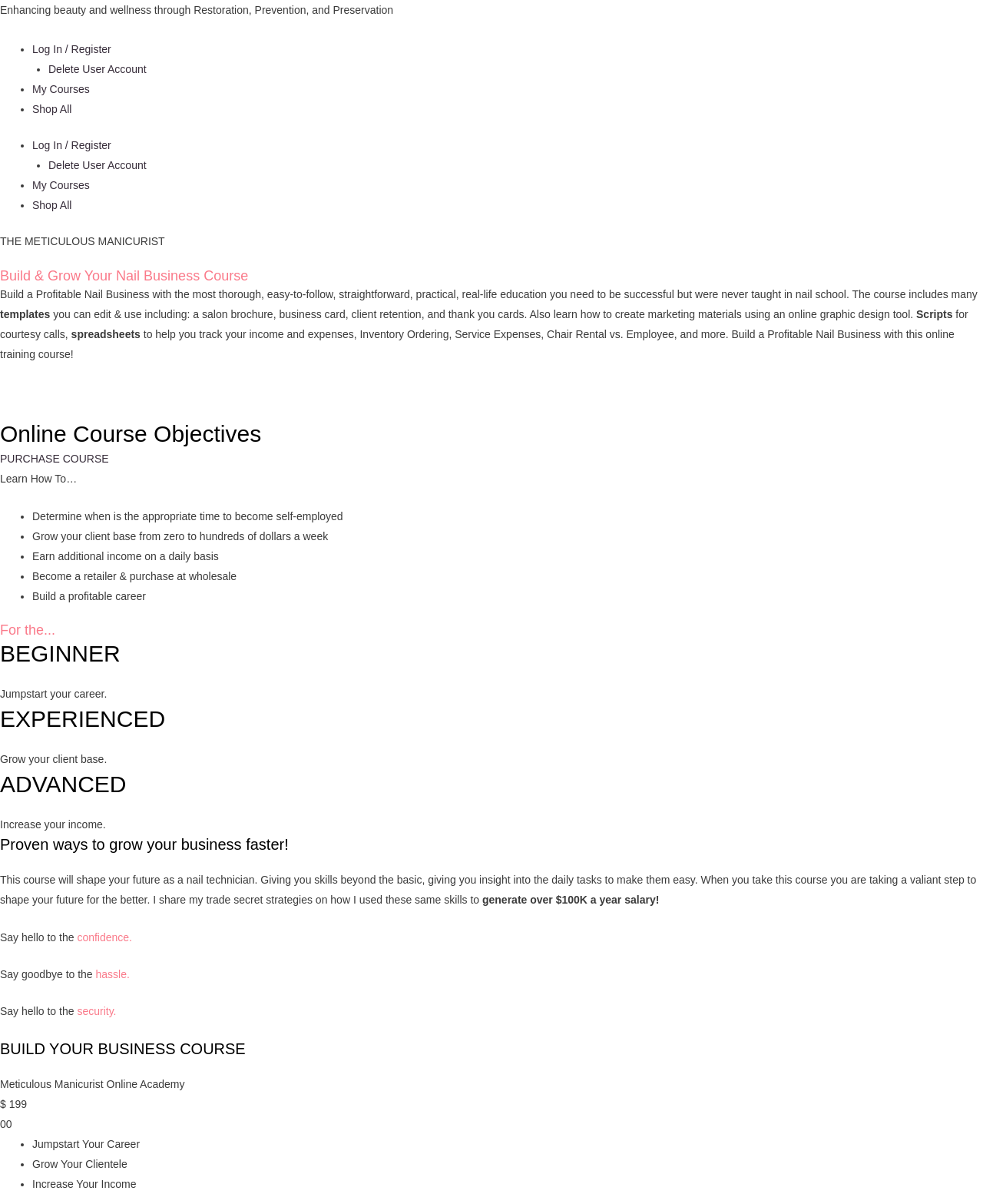Specify the bounding box coordinates of the element's area that should be clicked to execute the given instruction: "Delete user account". The coordinates should be four float numbers between 0 and 1, i.e., [left, top, right, bottom].

[0.049, 0.052, 0.149, 0.062]